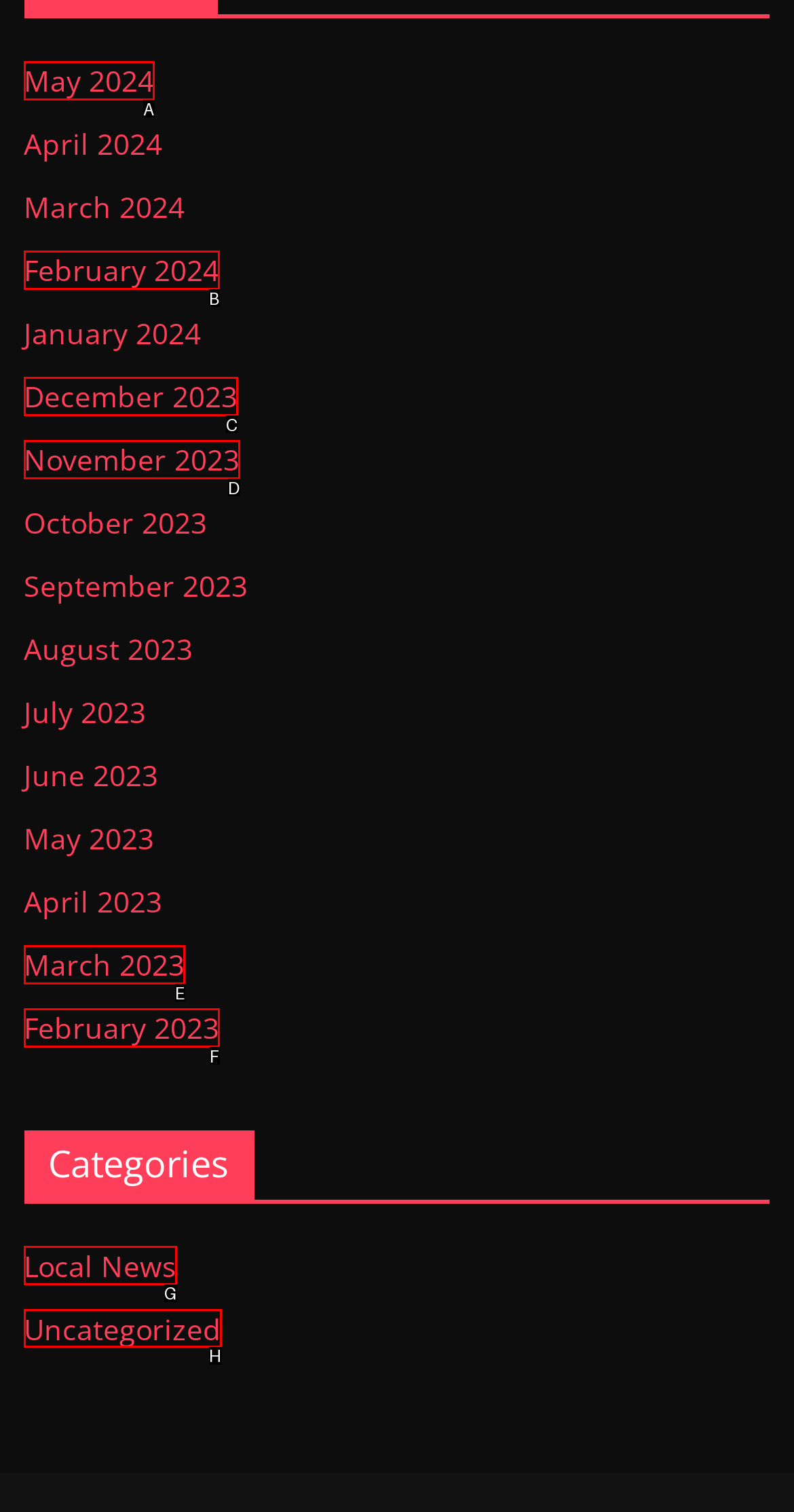Determine which element should be clicked for this task: Explore uncategorized news
Answer with the letter of the selected option.

H